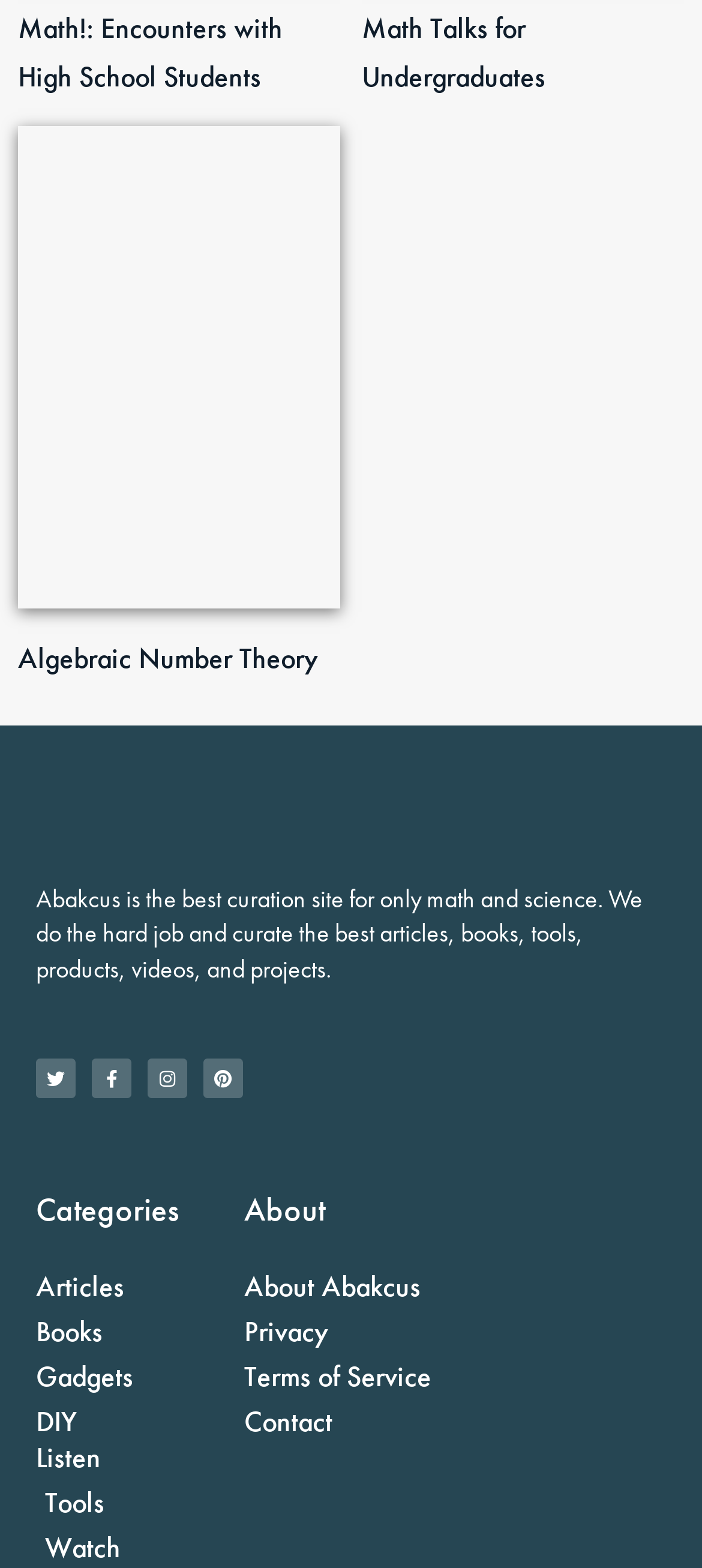Please find the bounding box coordinates of the element that must be clicked to perform the given instruction: "Follow Abakcus on Twitter". The coordinates should be four float numbers from 0 to 1, i.e., [left, top, right, bottom].

[0.051, 0.675, 0.108, 0.7]